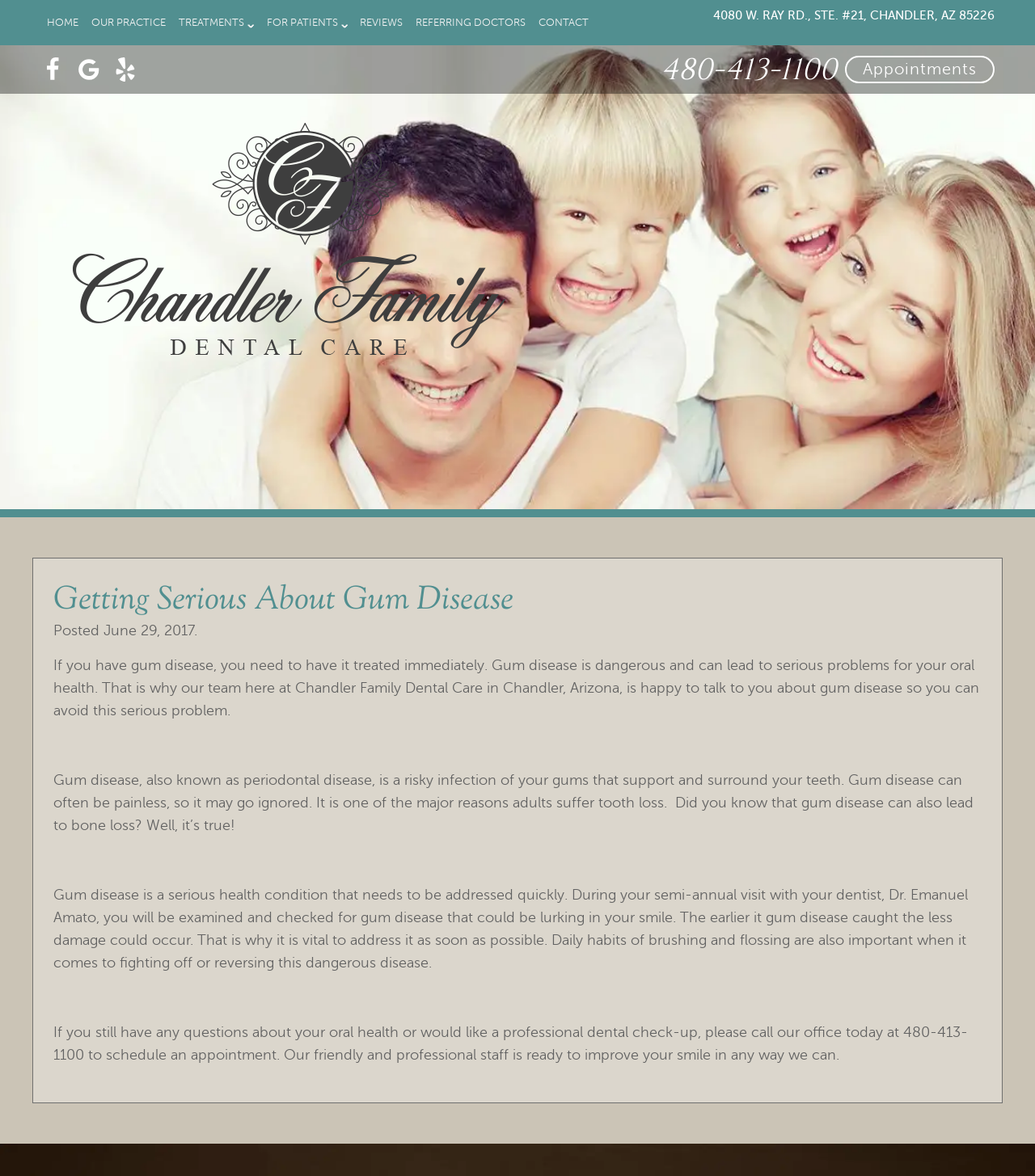What is the address of the dentist office?
Please respond to the question with a detailed and well-explained answer.

I found the address by looking at the static text element located at the top of the webpage, which contains the address '4080 W. RAY RD., STE. #21, CHANDLER, AZ 85226'.